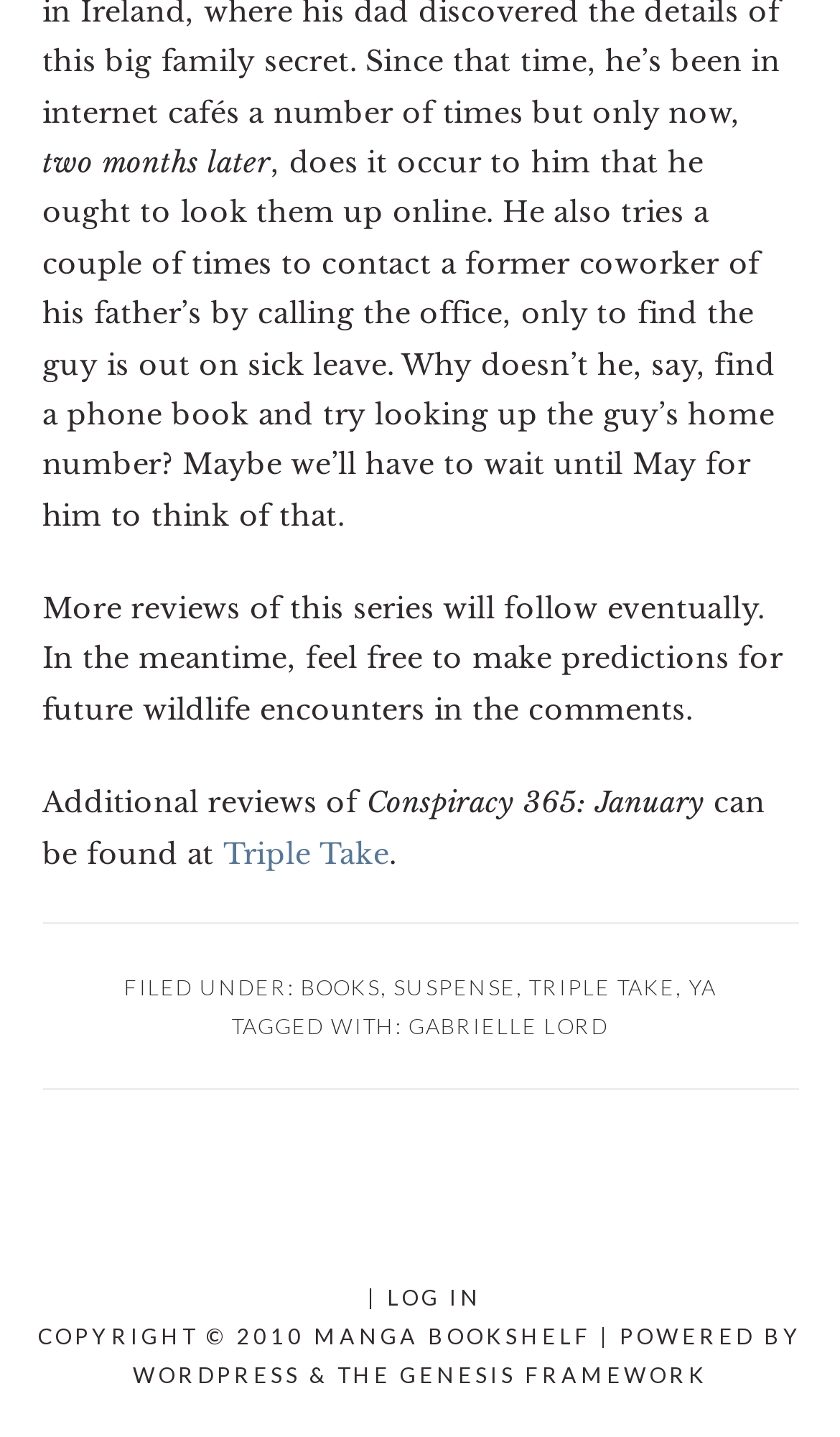Answer this question in one word or a short phrase: What is the name of the book series being reviewed?

Conspiracy 365